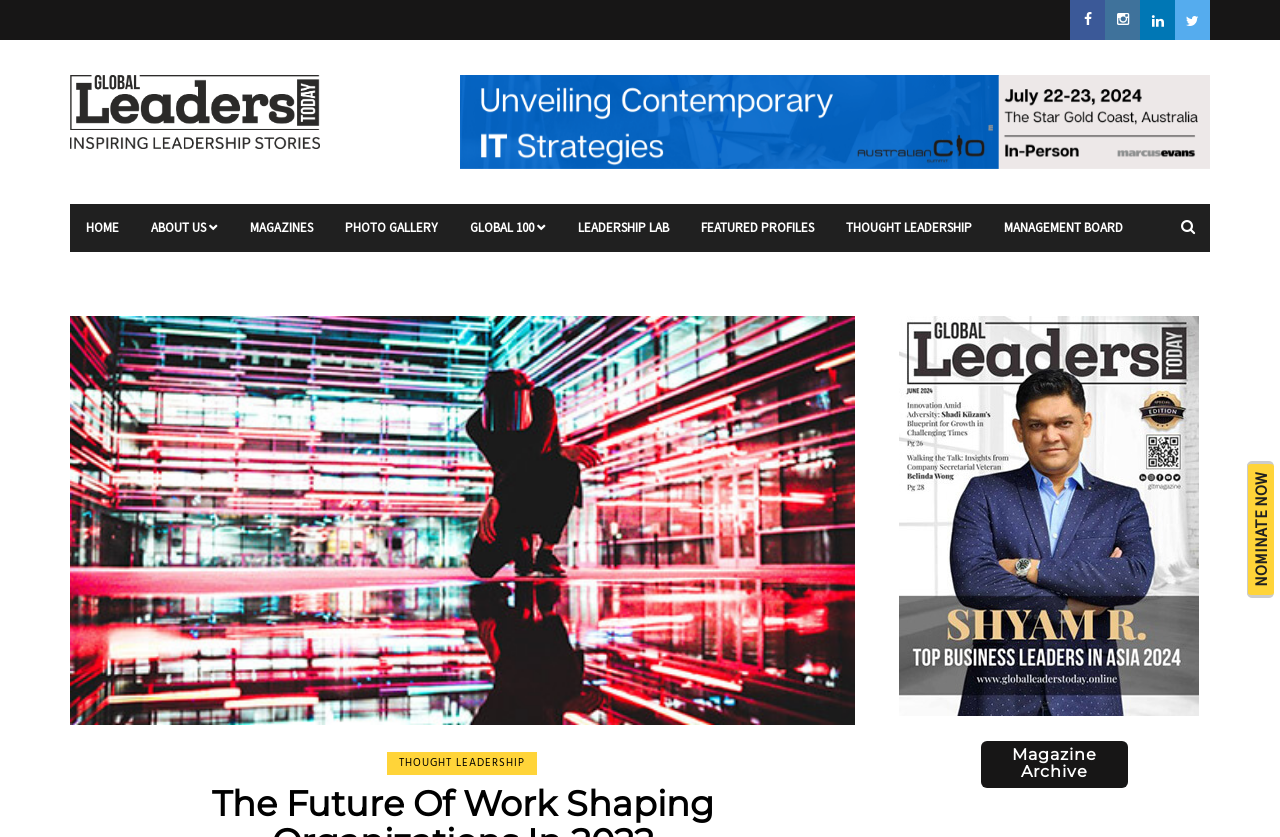Locate the bounding box coordinates of the region to be clicked to comply with the following instruction: "Read about the future of work". The coordinates must be four float numbers between 0 and 1, in the form [left, top, right, bottom].

[0.055, 0.607, 0.668, 0.636]